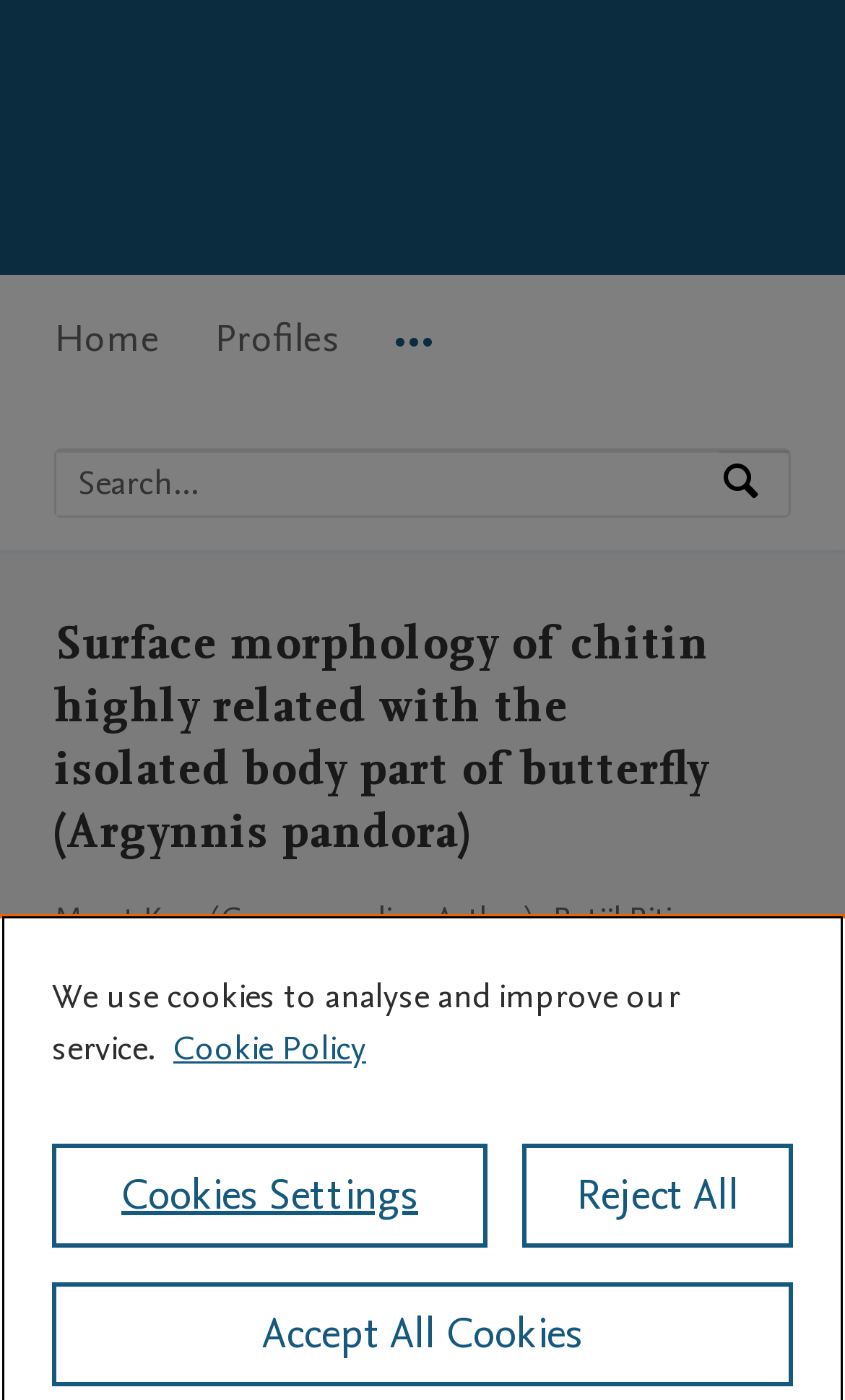Find the bounding box of the web element that fits this description: "VTT's Research Information Portal Home".

[0.414, 0.121, 0.586, 0.155]